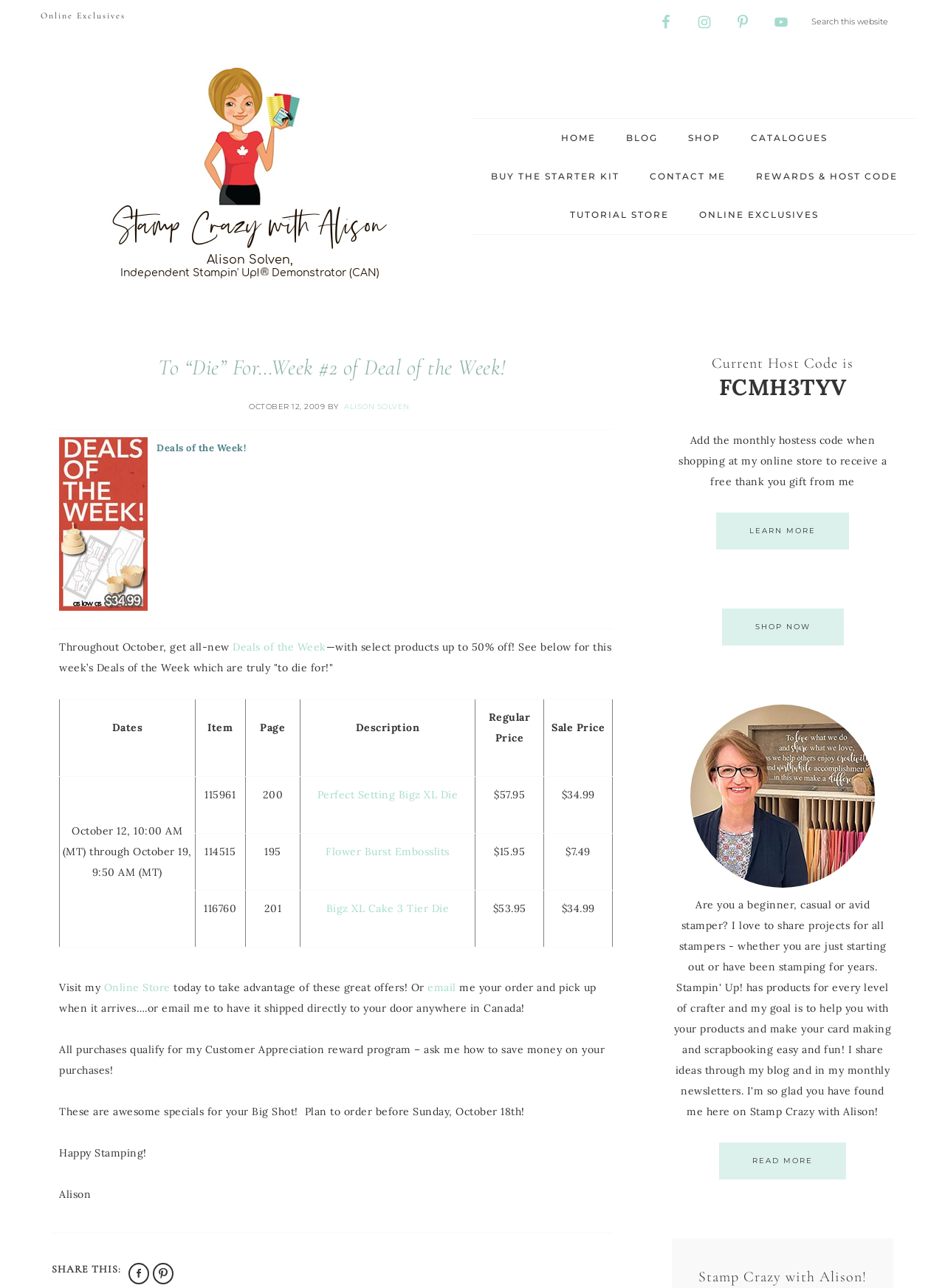What is the sale price of the Perfect Setting Bigz XL Die?
Look at the image and answer with only one word or phrase.

$34.99